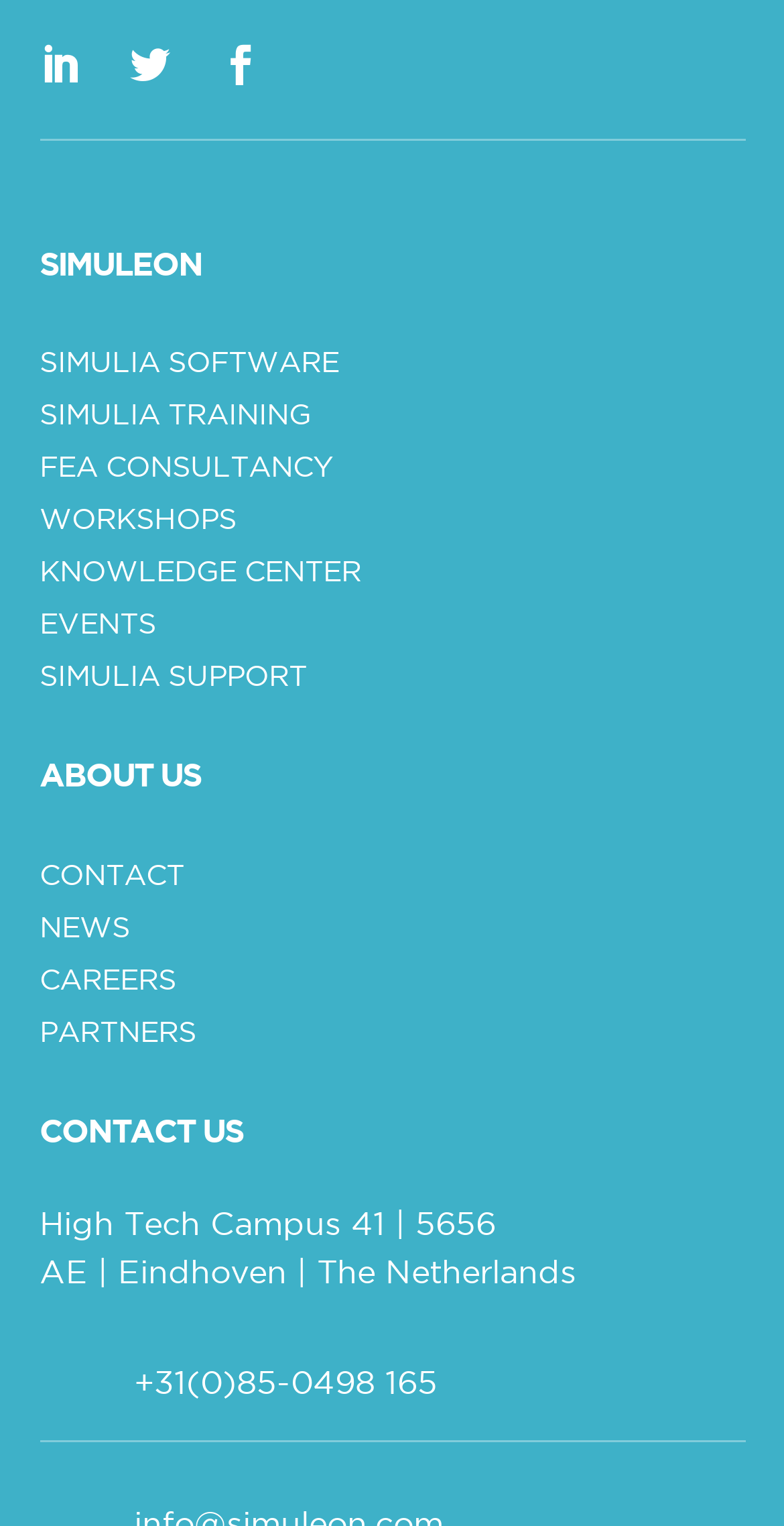What is the 'CONTACT US' section for?
Answer the question using a single word or phrase, according to the image.

To contact the company